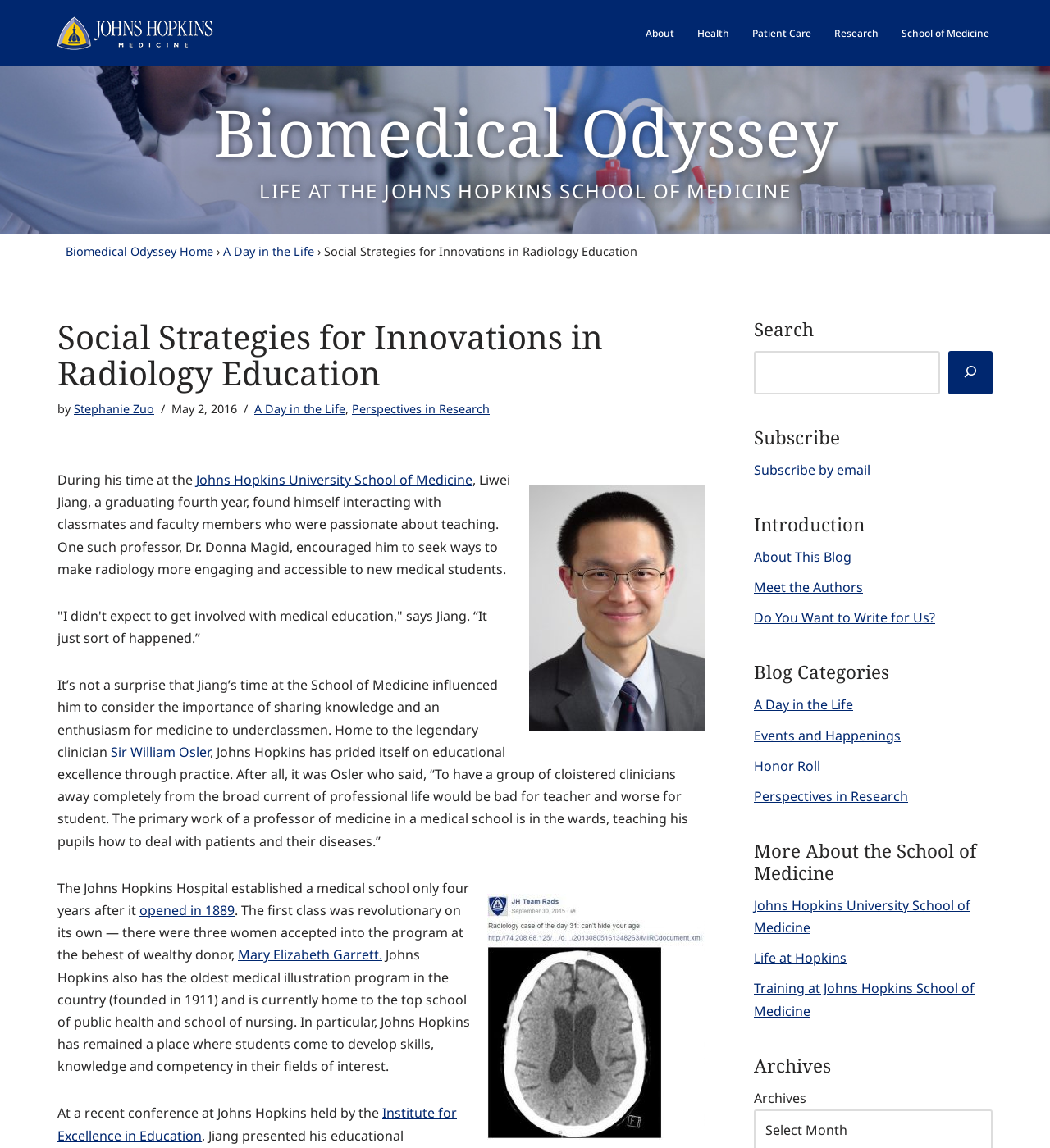Determine the bounding box coordinates of the clickable element necessary to fulfill the instruction: "Search for a topic". Provide the coordinates as four float numbers within the 0 to 1 range, i.e., [left, top, right, bottom].

[0.718, 0.306, 0.945, 0.344]